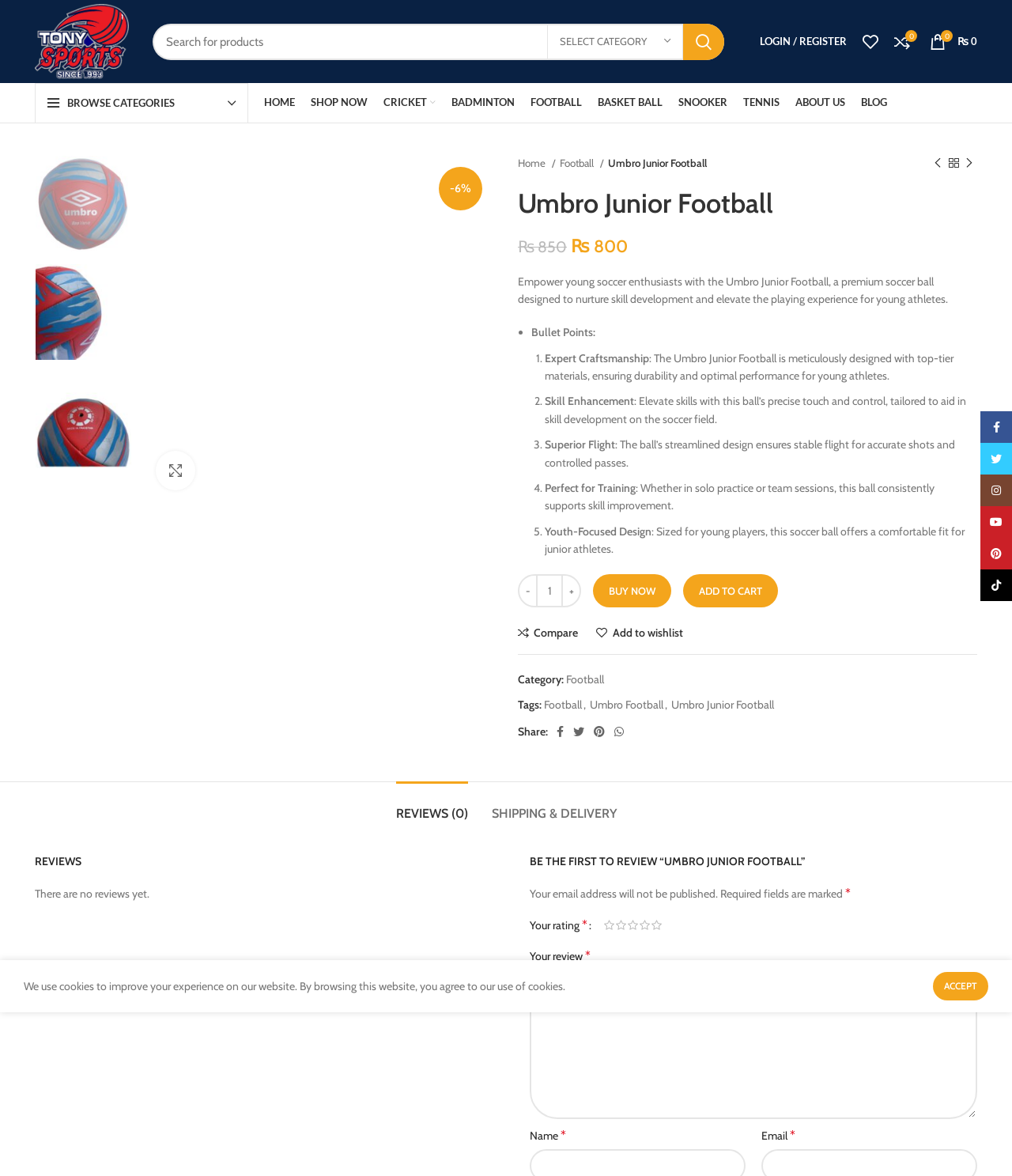Please identify the bounding box coordinates of the region to click in order to complete the given instruction: "Search for products". The coordinates should be four float numbers between 0 and 1, i.e., [left, top, right, bottom].

[0.151, 0.02, 0.716, 0.051]